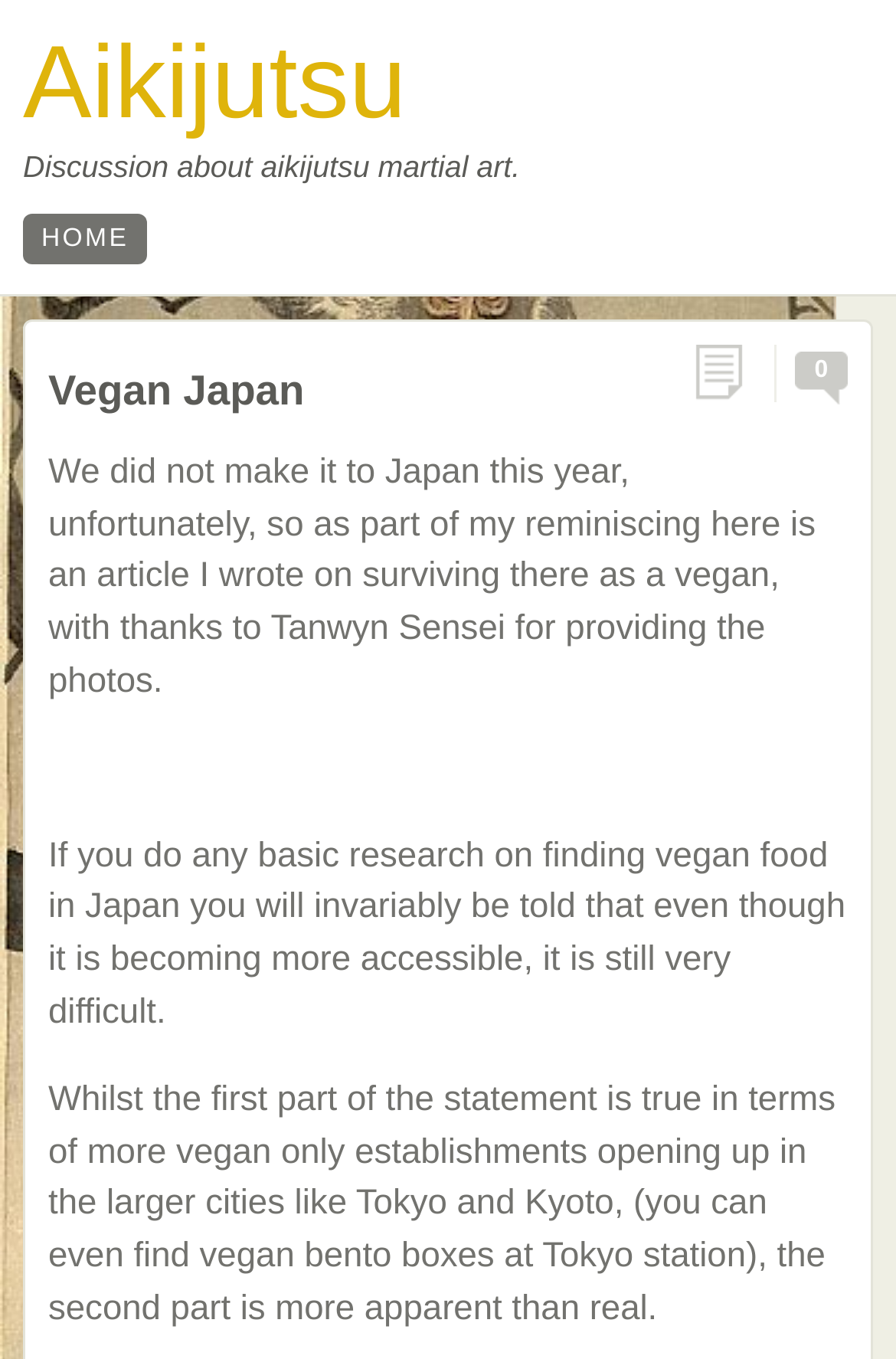What type of martial art is mentioned on the webpage?
Using the information from the image, give a concise answer in one word or a short phrase.

Aikijutsu